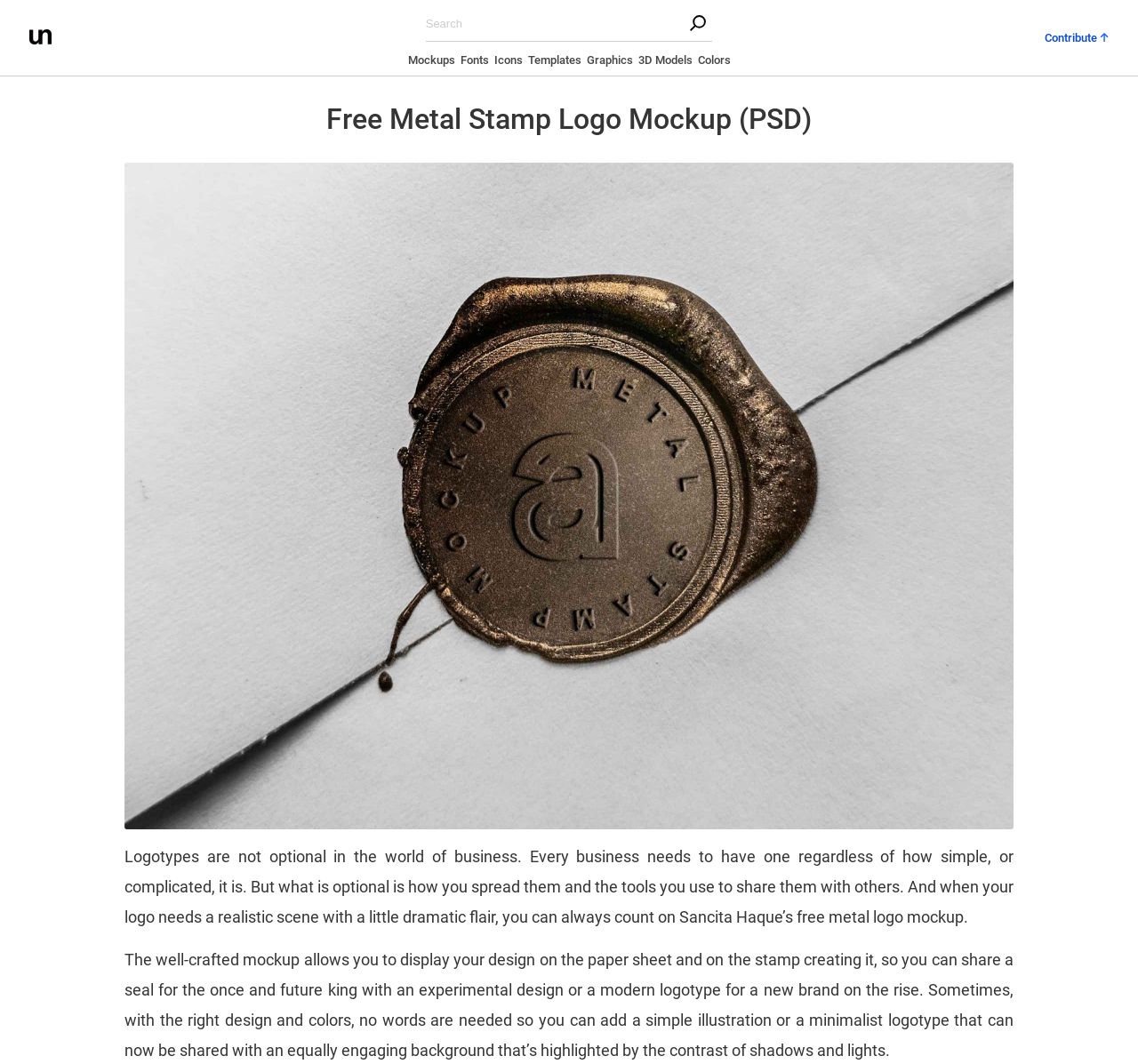What is the format of the metal logo mockup?
Look at the image and respond with a one-word or short-phrase answer.

PSD